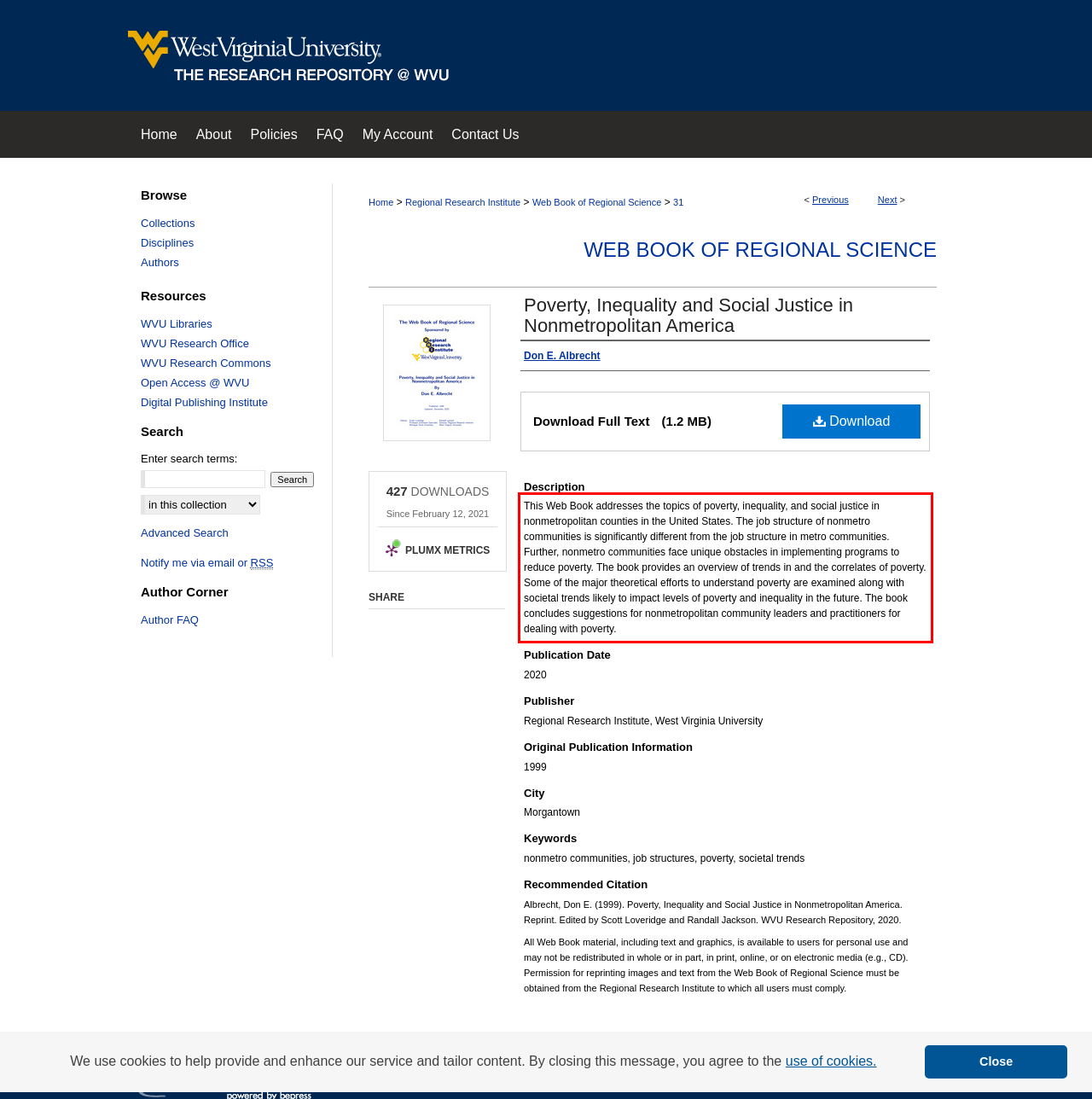Given a screenshot of a webpage containing a red rectangle bounding box, extract and provide the text content found within the red bounding box.

This Web Book addresses the topics of poverty, inequality, and social justice in nonmetropolitan counties in the United States. The job structure of nonmetro communities is significantly different from the job structure in metro communities. Further, nonmetro communities face unique obstacles in implementing programs to reduce poverty. The book provides an overview of trends in and the correlates of poverty. Some of the major theoretical efforts to understand poverty are examined along with societal trends likely to impact levels of poverty and inequality in the future. The book concludes suggestions for nonmetropolitan community leaders and practitioners for dealing with poverty.